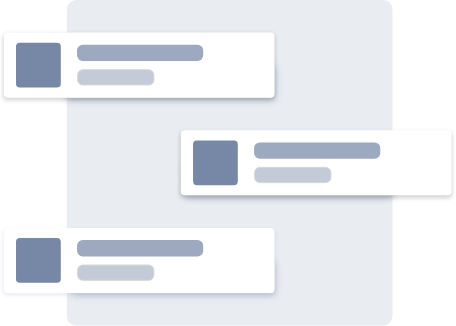Offer a detailed narrative of the scene shown in the image.

The image depicts a modern and clean user interface design, showcasing a series of organized content blocks or cards. These elements feature a soft color palette, primarily consisting of shades of blue and white, which lends a subtle yet professional aesthetic. Each block appears to contain placeholder text and buttons, likely indicative of social media interactions or user comments, emphasizing a streamlined visual flow. 

This layout suggests a focus on user engagement and communication, which aligns with a digital platform aimed at fostering community interaction and exchange of ideas. The overall design reflects contemporary web design trends, prioritizing simplicity and user-friendliness, making it accessible for a wide audience.